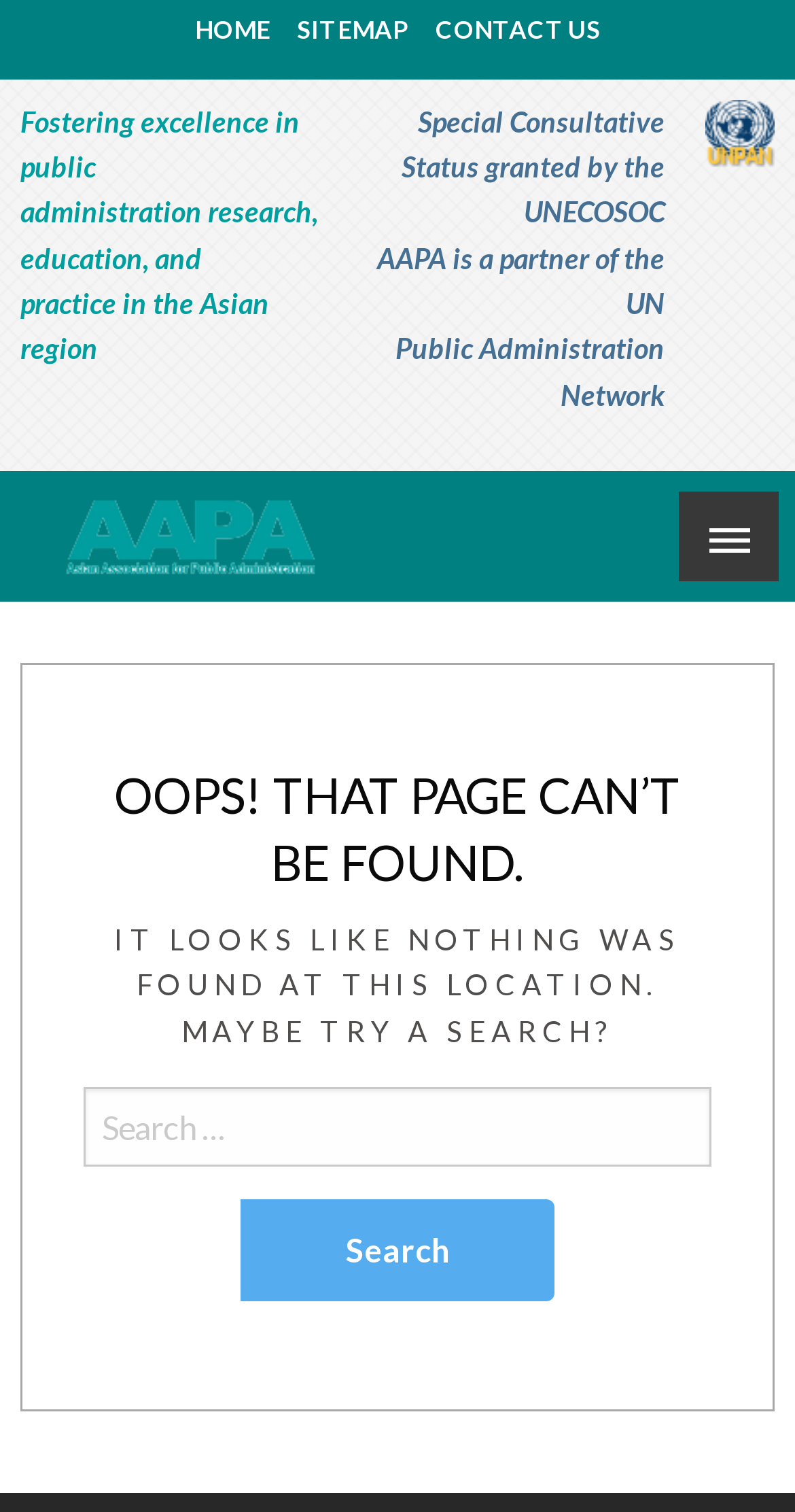Describe all the key features of the webpage in detail.

This webpage is titled "Page not found – AAPA". At the top, there are three links: "HOME", "SITEMAP", and "CONTACT US", aligned horizontally and positioned near the top of the page. 

Below these links, there is a section with three lines of text: "Fostering excellence in public administration research, education, and practice in the Asian region". This section is positioned near the top-left of the page.

To the right of this section, there is another section with three lines of text: "Special Consultative Status granted by the UNECOSOC", "AAPA is a partner of the UN", and "Public Administration Network". This section is positioned near the top-right of the page.

At the top-right corner, there is an image of "unpad". 

In the middle of the page, there is a logo of "AAPA" with a link and an image. Below the logo, there is a heading "AAPA" and a link to "AAPA". Next to the logo, there is a text "Asian Association for Public Administration". 

To the right of the logo, there is a button with a popup menu for mobile newspapers. 

Below the logo section, there is a large heading "OOPS! THAT PAGE CAN’T BE FOUND." positioned near the center of the page. 

Below the heading, there is a text "IT LOOKS LIKE NOTHING WAS FOUND AT THIS LOCATION. MAYBE TRY A SEARCH?". 

At the bottom of the page, there is a search bar with a label "Search for:" and a button "Search".